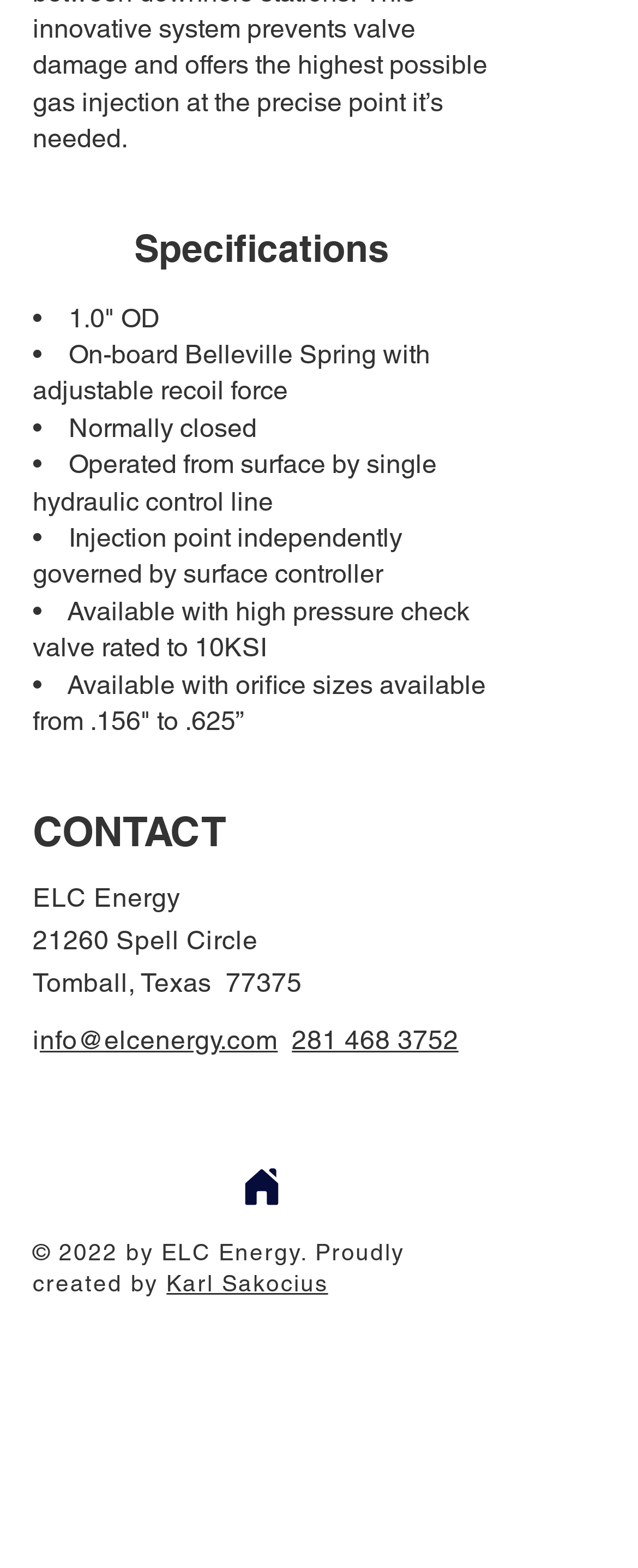What is the name of the creator of the webpage?
Please describe in detail the information shown in the image to answer the question.

I found this answer by looking at the footer section of the webpage, which mentions the creator's name 'Karl Sakocius' along with the copyright information.